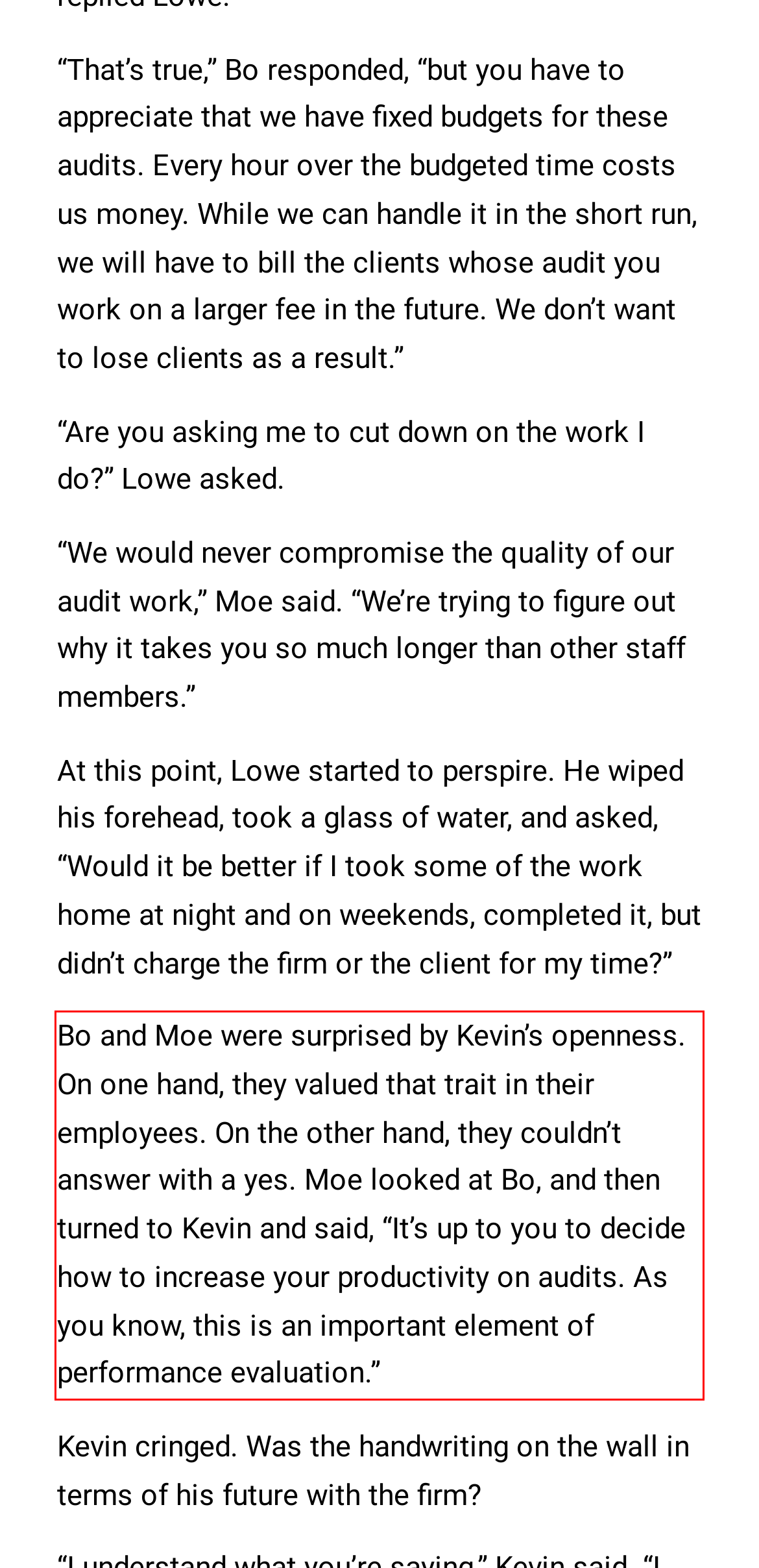In the given screenshot, locate the red bounding box and extract the text content from within it.

Bo and Moe were surprised by Kevin’s openness. On one hand, they valued that trait in their employees. On the other hand, they couldn’t answer with a yes. Moe looked at Bo, and then turned to Kevin and said, “It’s up to you to decide how to increase your productivity on audits. As you know, this is an important element of performance evaluation.”